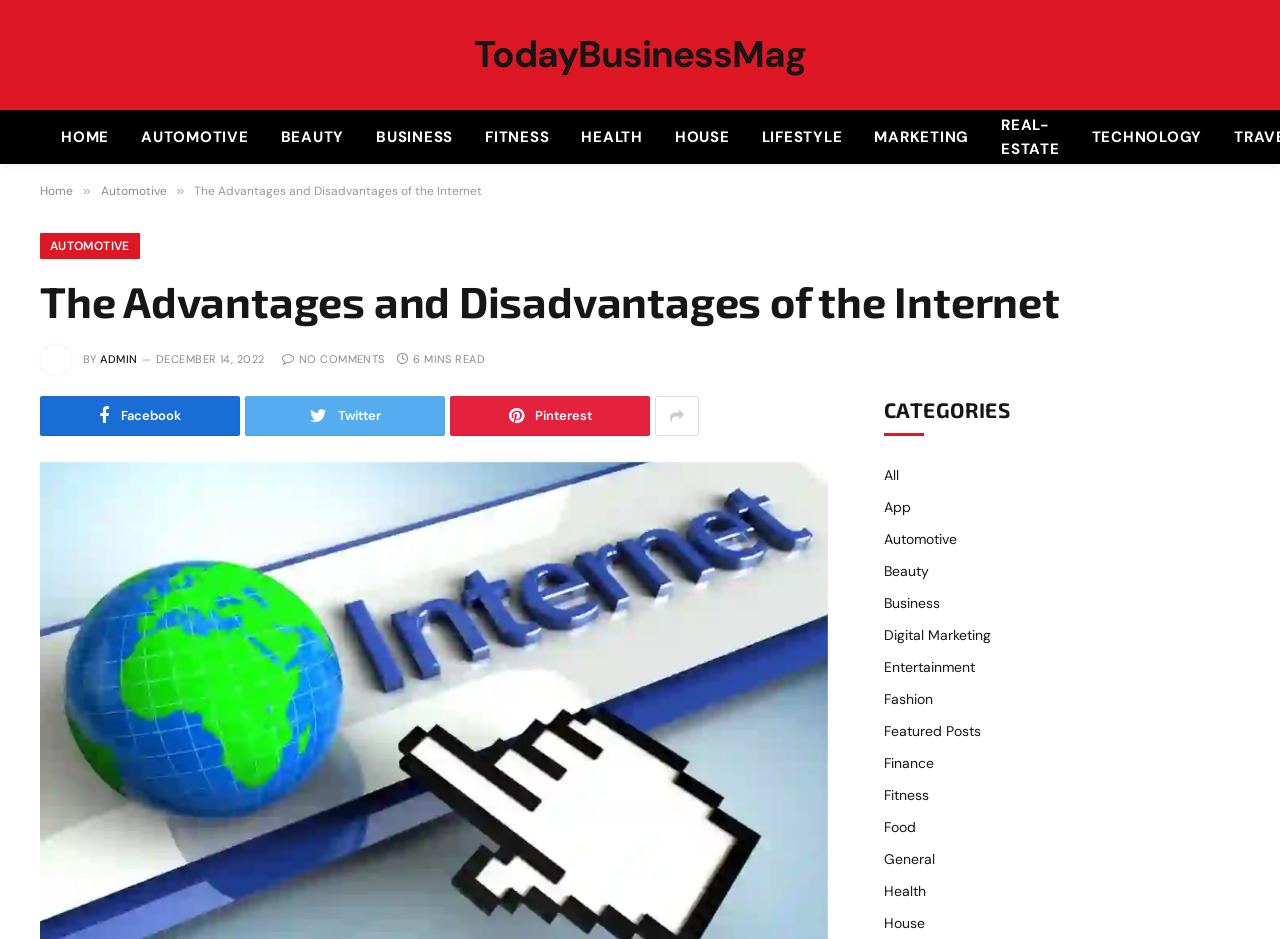What is the date the article was published?
Please provide a comprehensive and detailed answer to the question.

The publication date of the article is mentioned below the article title, which says 'DECEMBER 14, 2022'. This indicates that the article was published on this specific date.